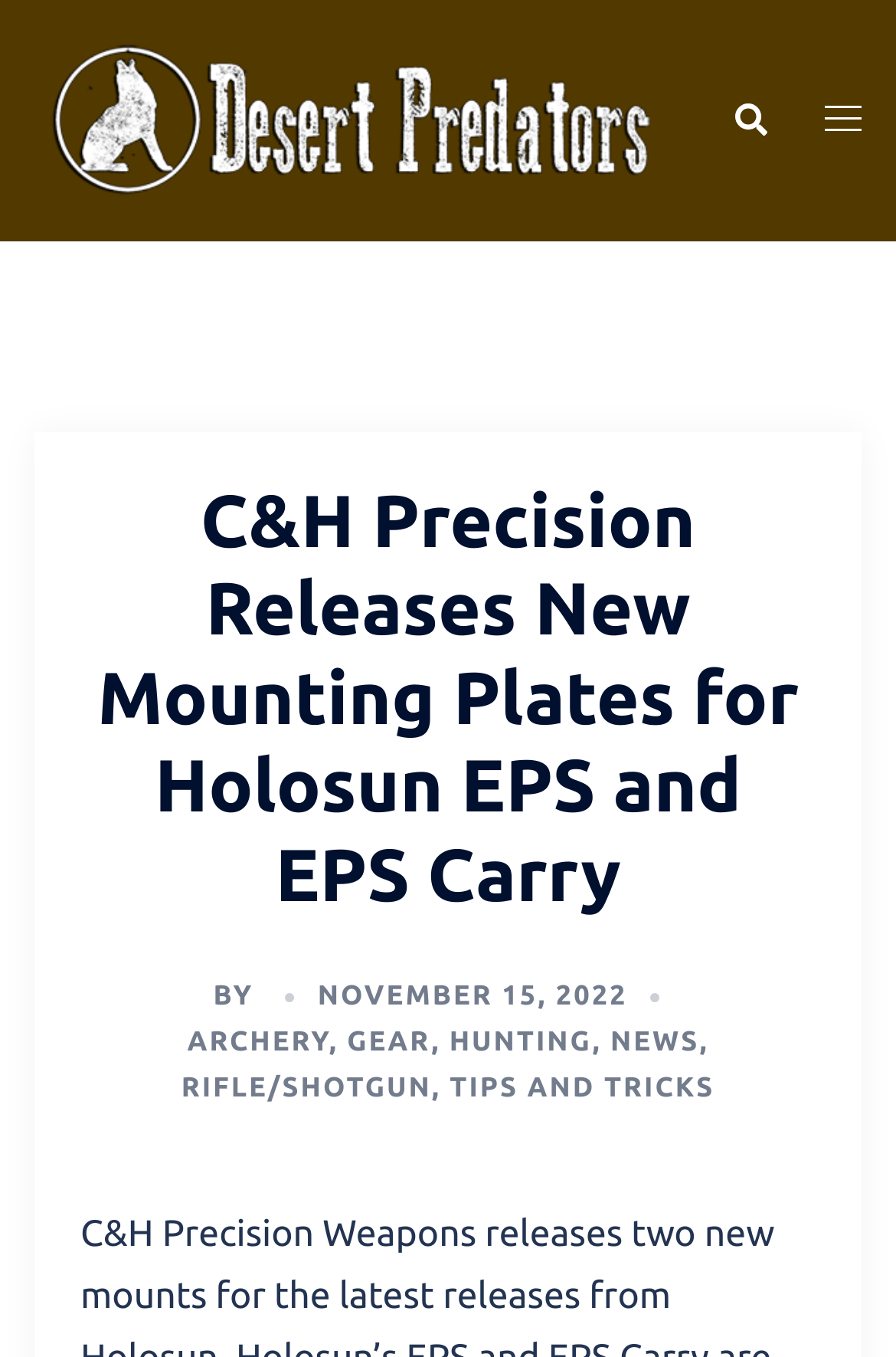Create an in-depth description of the webpage, covering main sections.

The webpage is about a news article from Desert Predators, with the title "C&H Precision Releases New Mounting Plates for Holosun EPS and EPS Carry". At the top left, there is a link to "Desert Predators" accompanied by an image with the same name. 

On the top right, there are three links: "Search", "Toggle menu", each accompanied by an image. 

Below the top section, there is a main header section that spans almost the entire width of the page. Within this section, there is a heading that repeats the title of the news article. Below the heading, there is a "BY" label, followed by a link to the date "NOVEMBER 15, 2022". 

Further down, there are five links to categories: "ARCHERY", "GEAR", "HUNTING", "NEWS", and "RIFLE/SHOTGUN", separated by commas. The "RIFLE/SHOTGUN" link is followed by another link to "TIPS AND TRICKS".